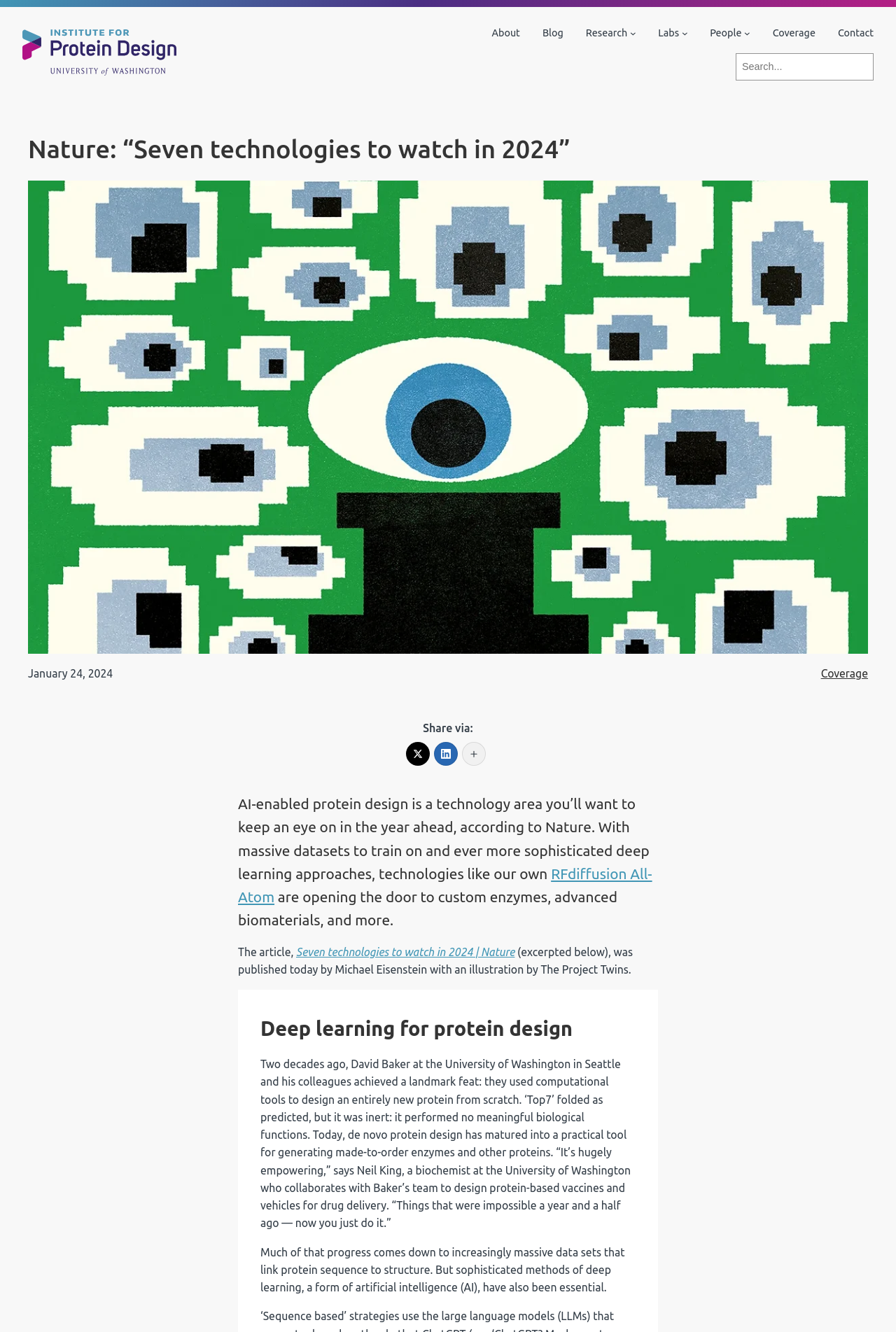How many social media links are available?
Identify the answer in the screenshot and reply with a single word or phrase.

3